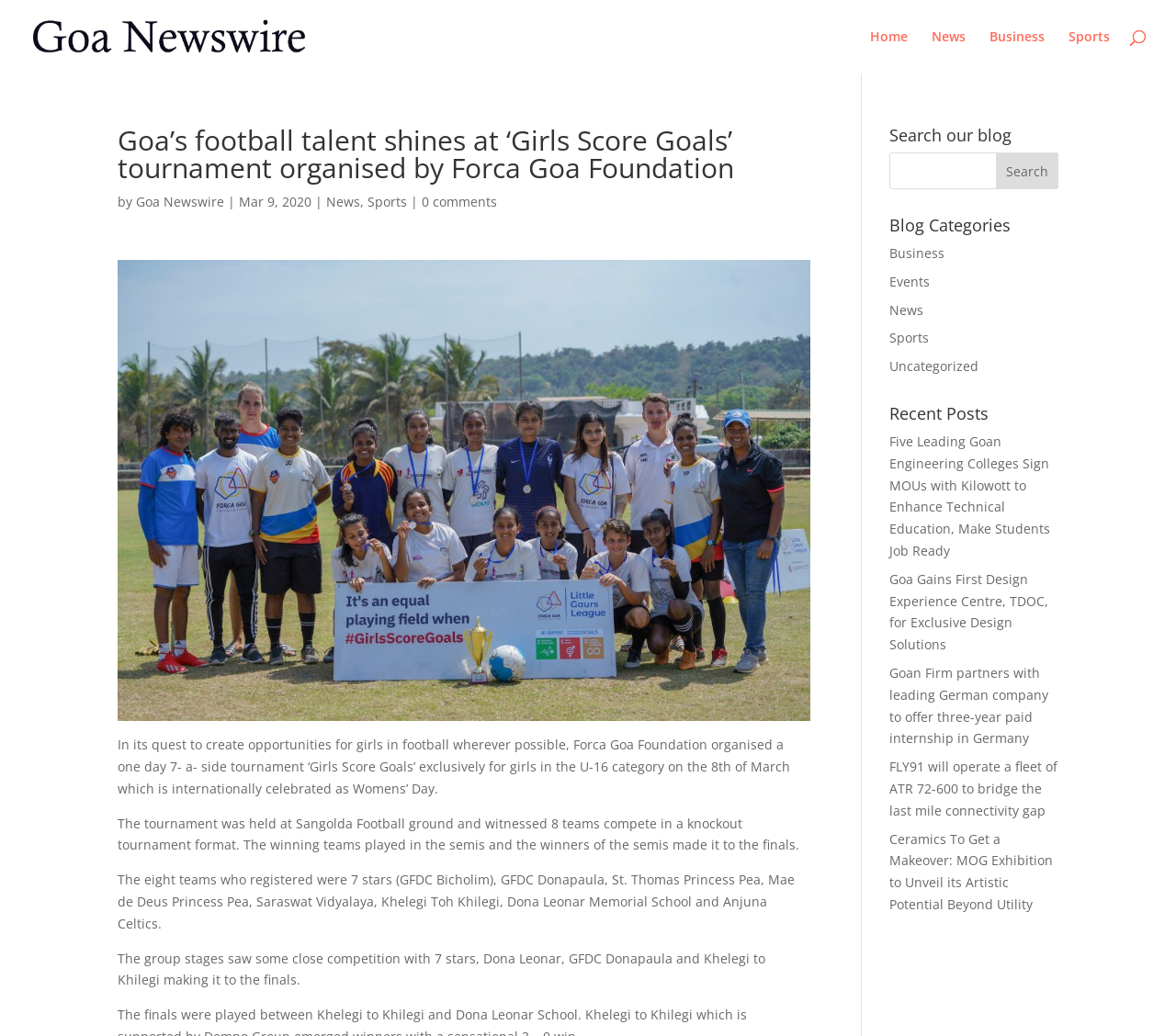What is the category of girls who participated in the tournament?
Provide a detailed and well-explained answer to the question.

I found the answer by reading the article content, which mentions 'Forca Goa Foundation organised a one day 7- a- side tournament ‘Girls Score Goals’ exclusively for girls in the U-16 category'.